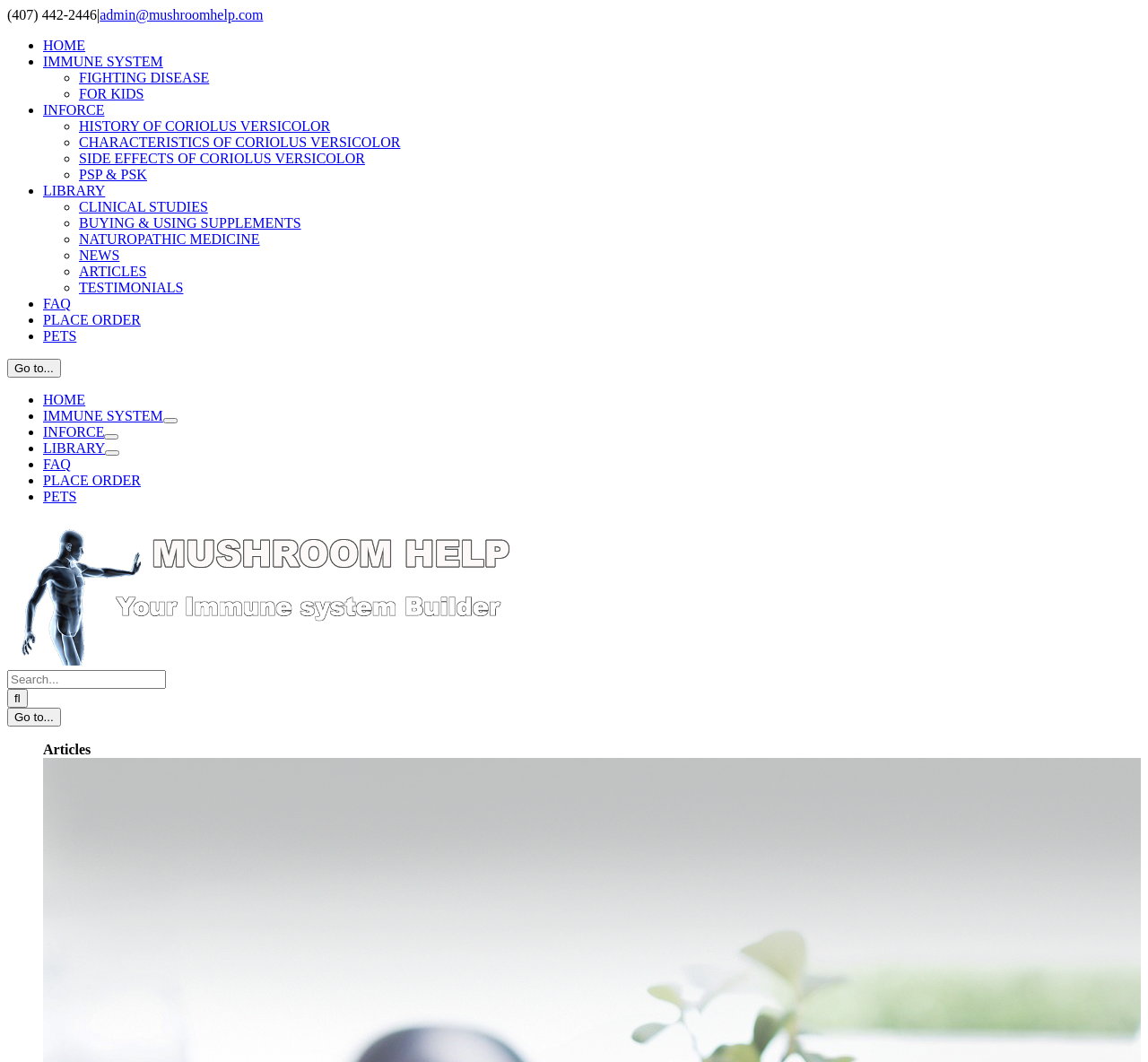Given the webpage screenshot, identify the bounding box of the UI element that matches this description: "Help Support Desk".

None